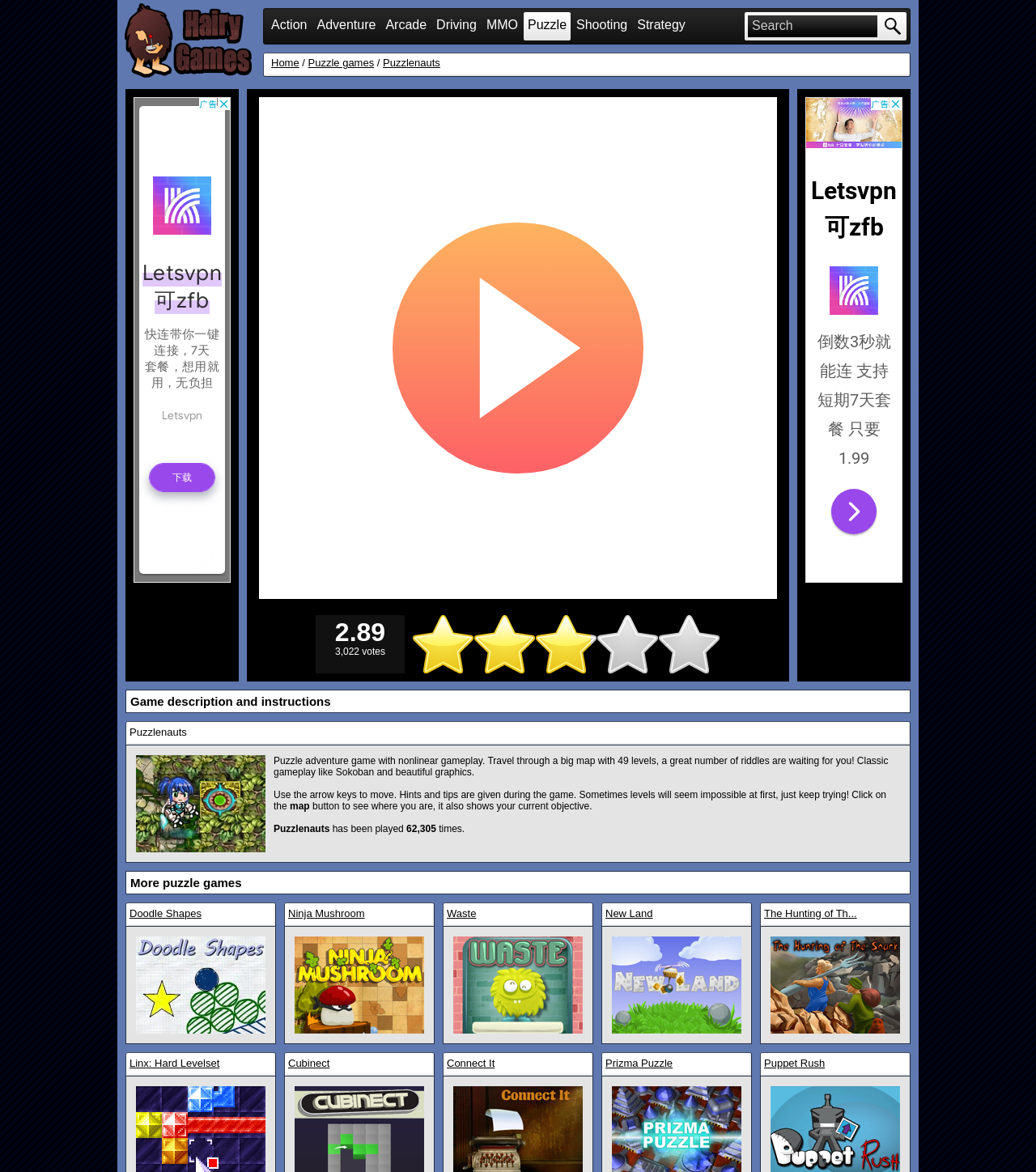Determine the bounding box coordinates for the area that should be clicked to carry out the following instruction: "Search for a game".

[0.722, 0.016, 0.847, 0.028]